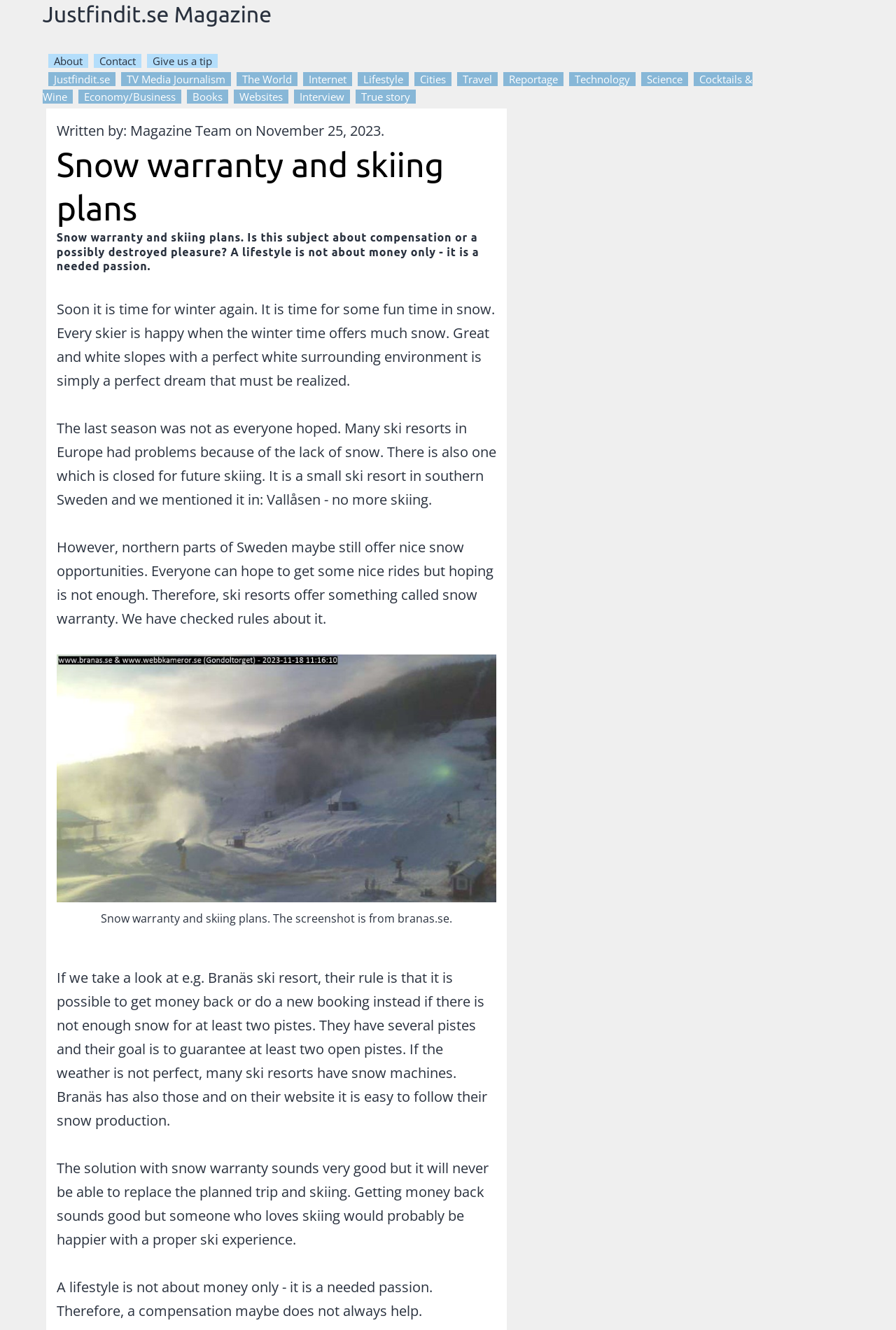Please specify the bounding box coordinates of the clickable section necessary to execute the following command: "Explore the World section".

[0.27, 0.054, 0.326, 0.064]